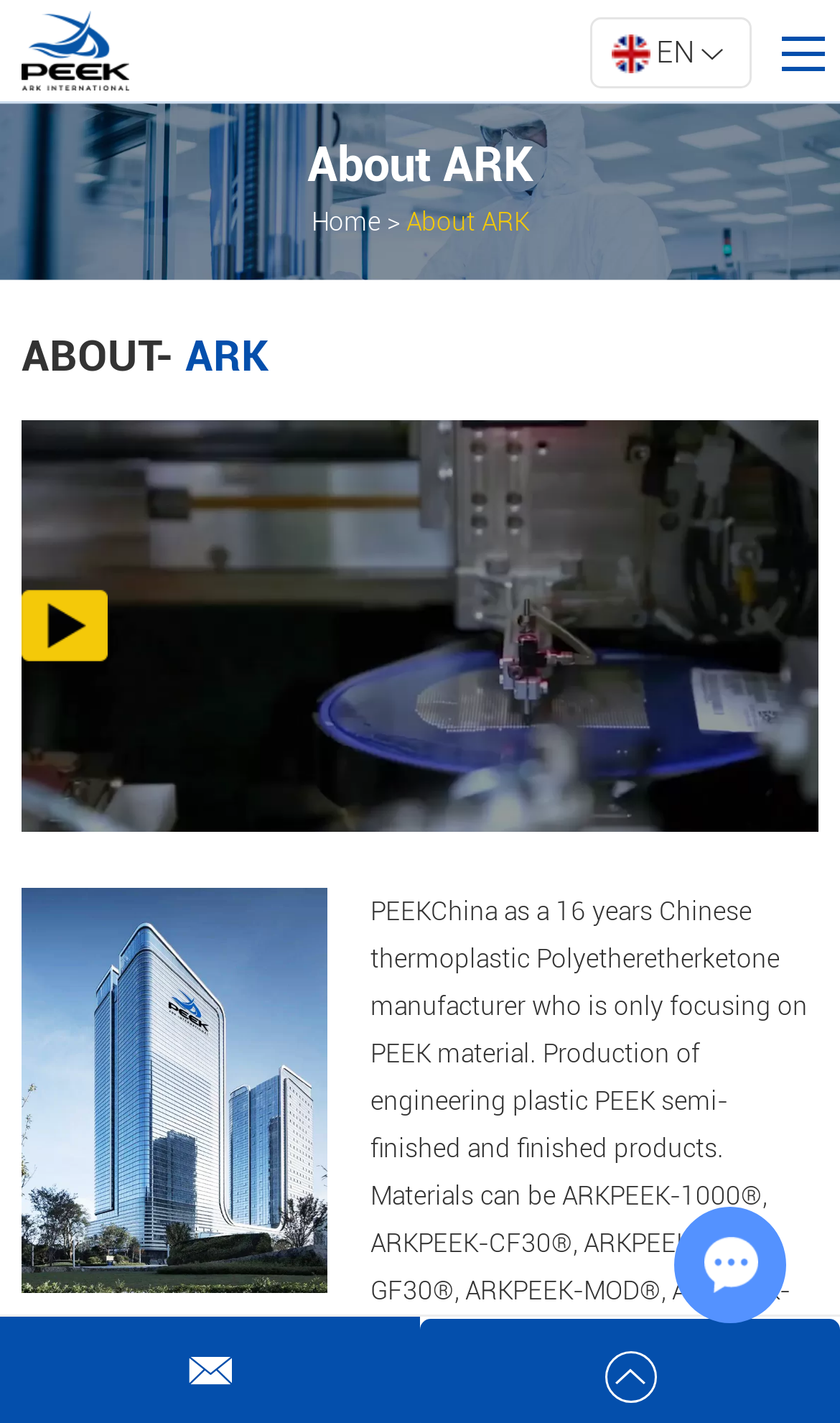Determine the bounding box coordinates of the section to be clicked to follow the instruction: "Learn about PEEK properties". The coordinates should be given as four float numbers between 0 and 1, formatted as [left, top, right, bottom].

[0.282, 0.264, 0.949, 0.315]